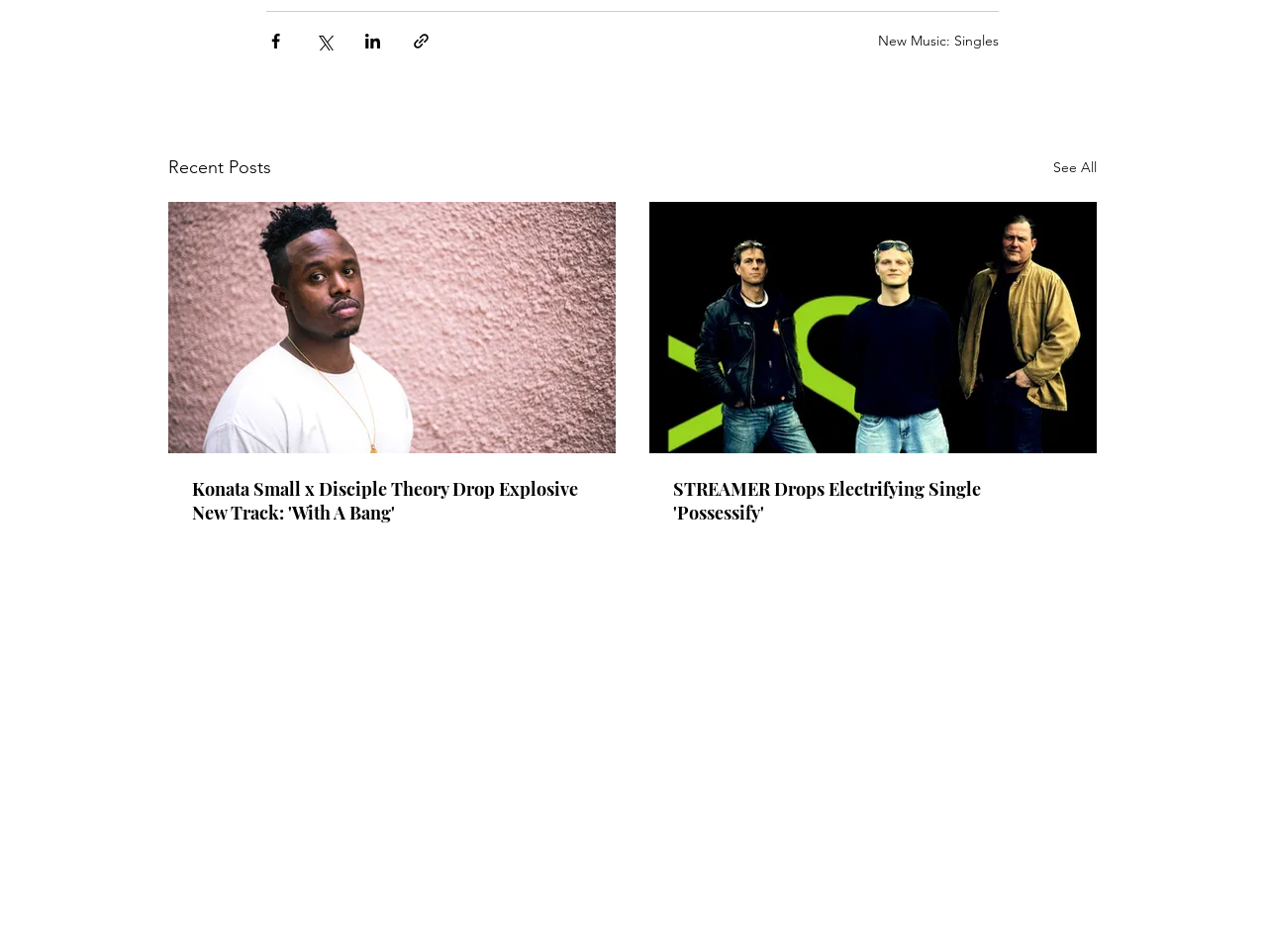Please respond in a single word or phrase: 
What is the title of the latest article?

Konata Small x Disciple Theory Drop Explosive New Track: 'With A Bang'